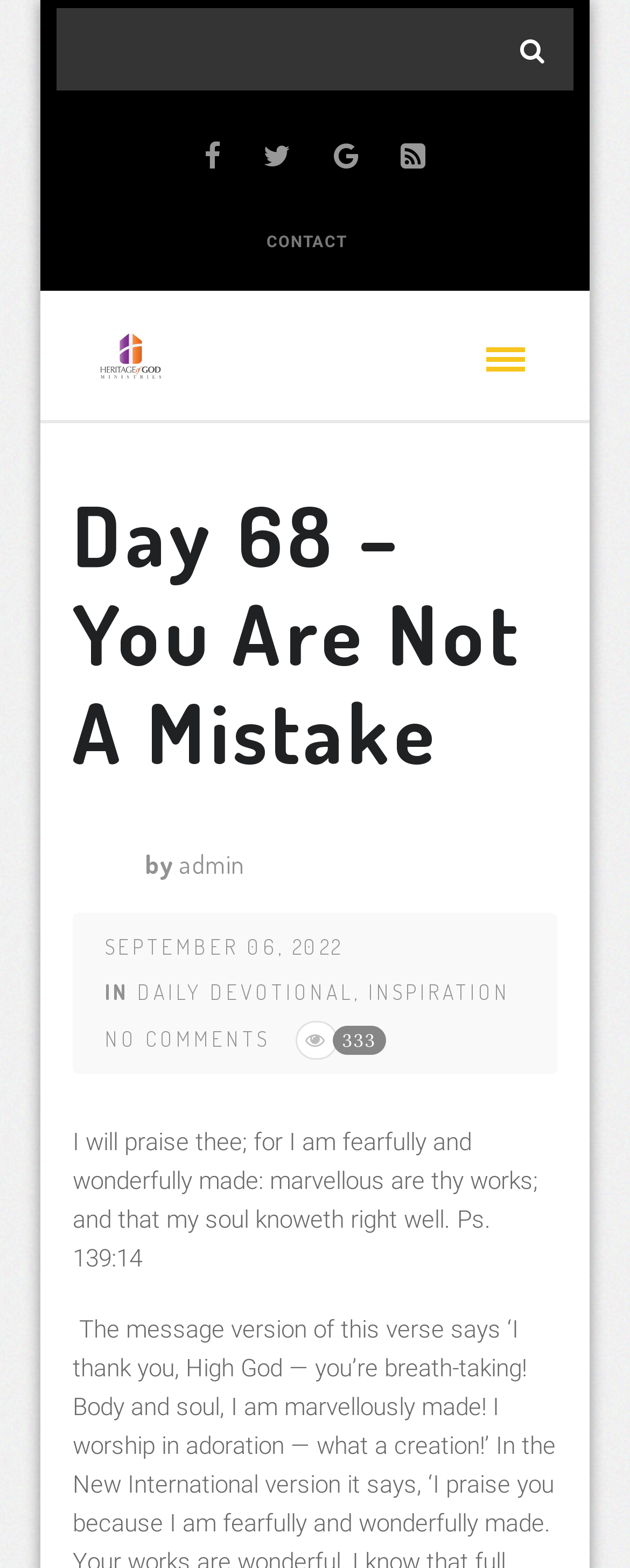Determine the webpage's heading and output its text content.

Day 68 – You Are Not A Mistake